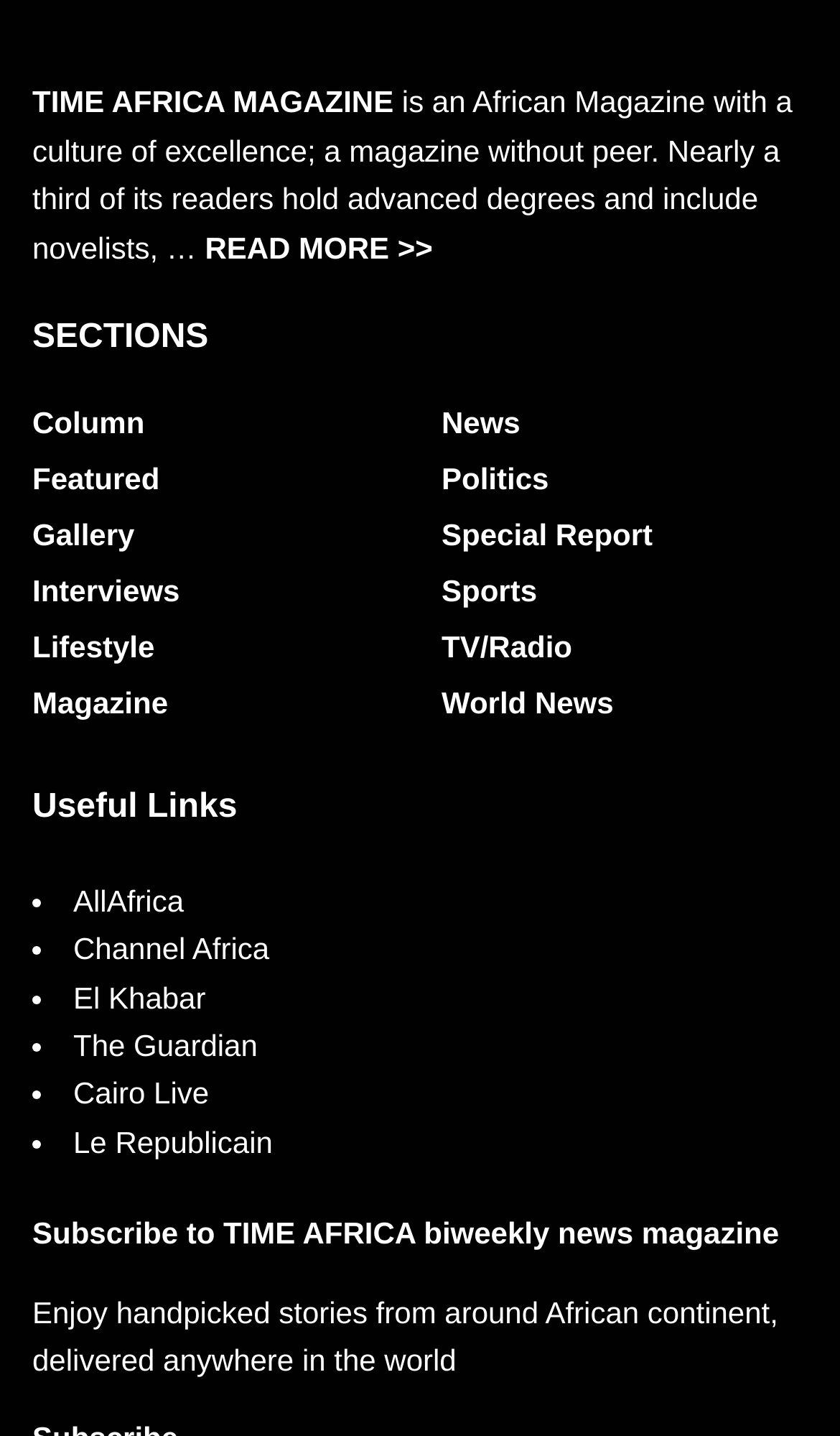Identify the bounding box coordinates of the section that should be clicked to achieve the task described: "Go to Column section".

[0.038, 0.283, 0.172, 0.307]